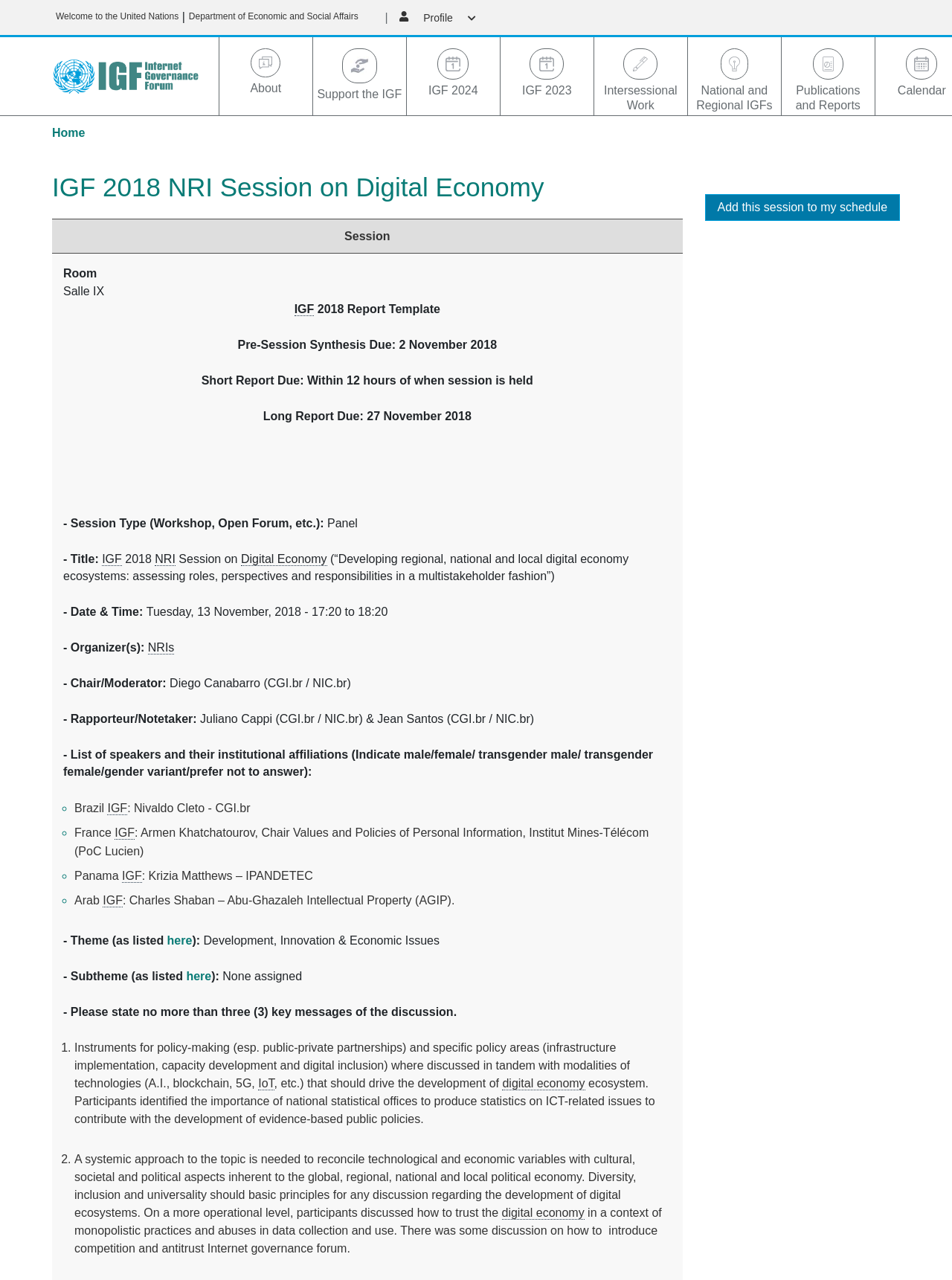Identify the main heading from the webpage and provide its text content.

IGF 2018 NRI Session on Digital Economy